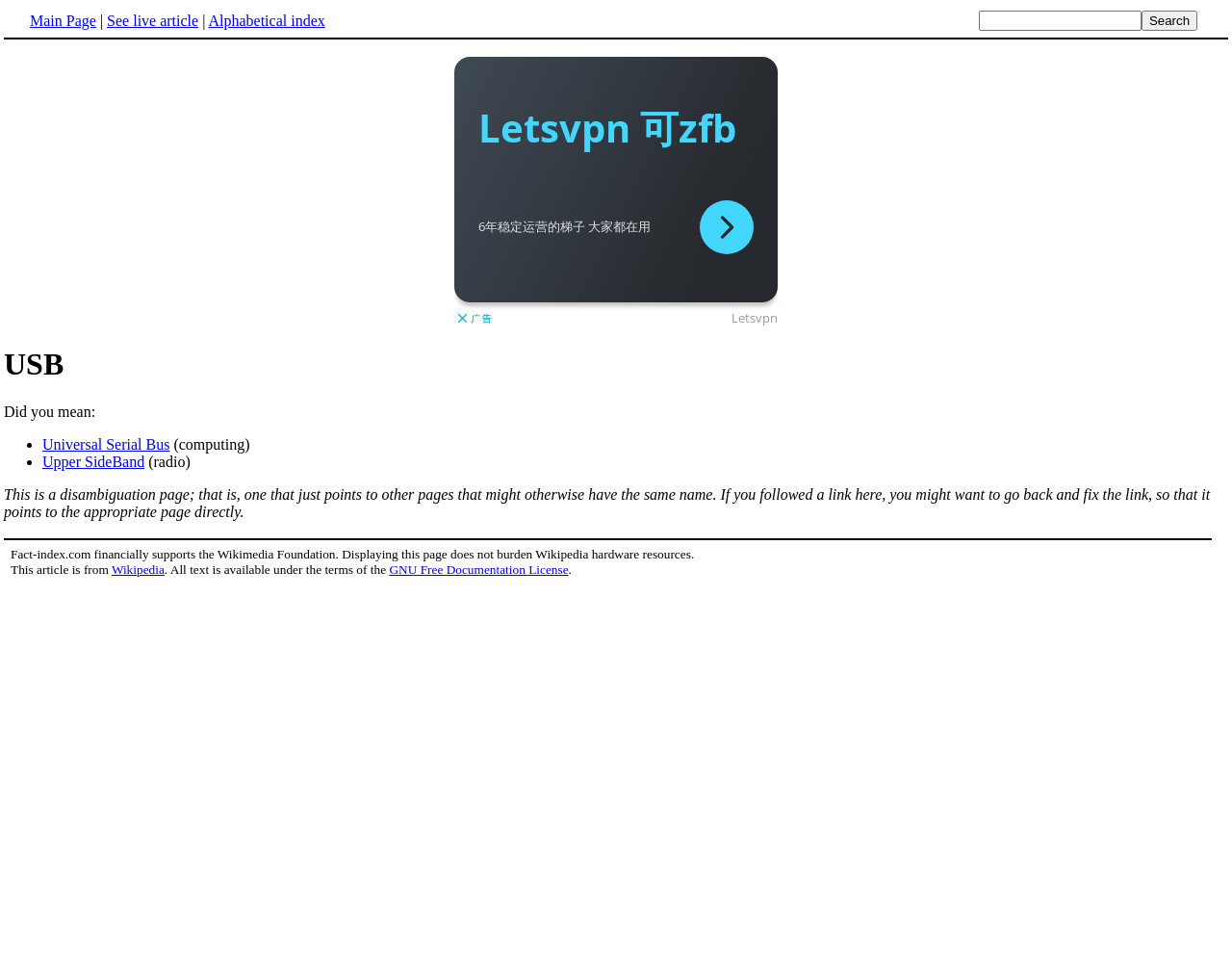Given the description of a UI element: "Upper SideBand", identify the bounding box coordinates of the matching element in the webpage screenshot.

[0.034, 0.472, 0.117, 0.489]